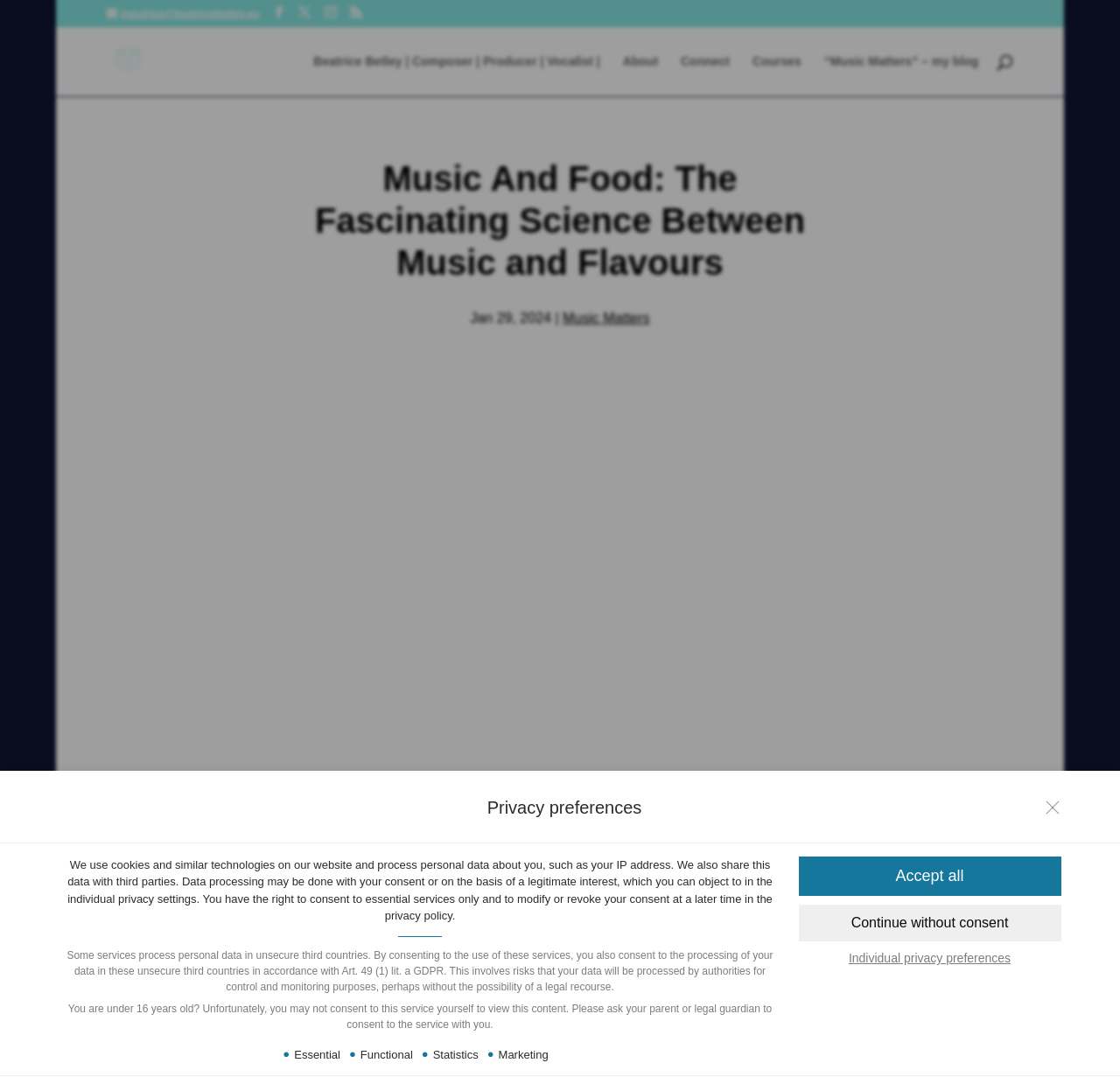Give the bounding box coordinates for this UI element: "Accept all". The coordinates should be four float numbers between 0 and 1, arranged as [left, top, right, bottom].

[0.713, 0.795, 0.947, 0.832]